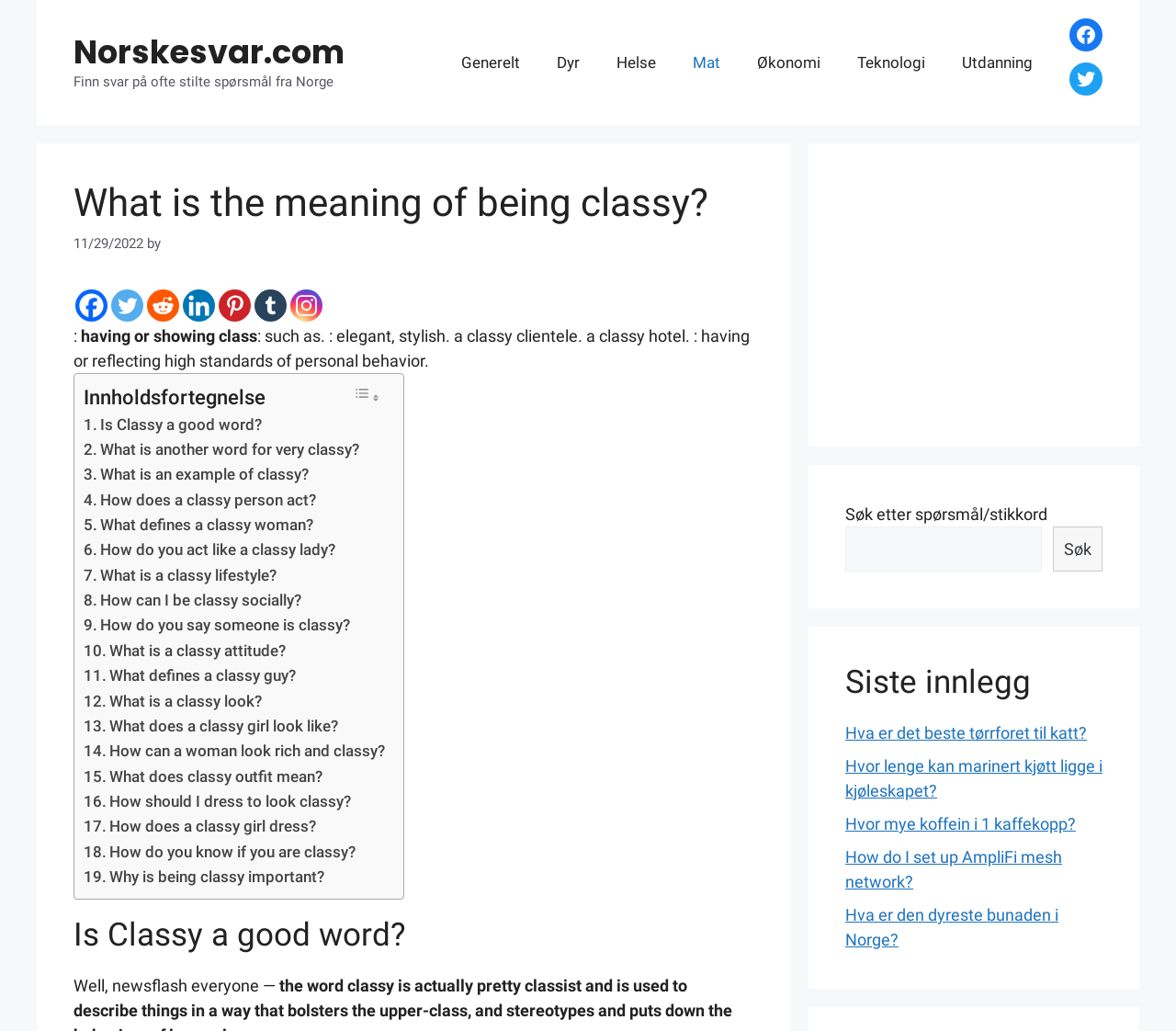Identify the bounding box coordinates of the clickable region required to complete the instruction: "Click on the 'Søk' button". The coordinates should be given as four float numbers within the range of 0 and 1, i.e., [left, top, right, bottom].

[0.895, 0.511, 0.938, 0.554]